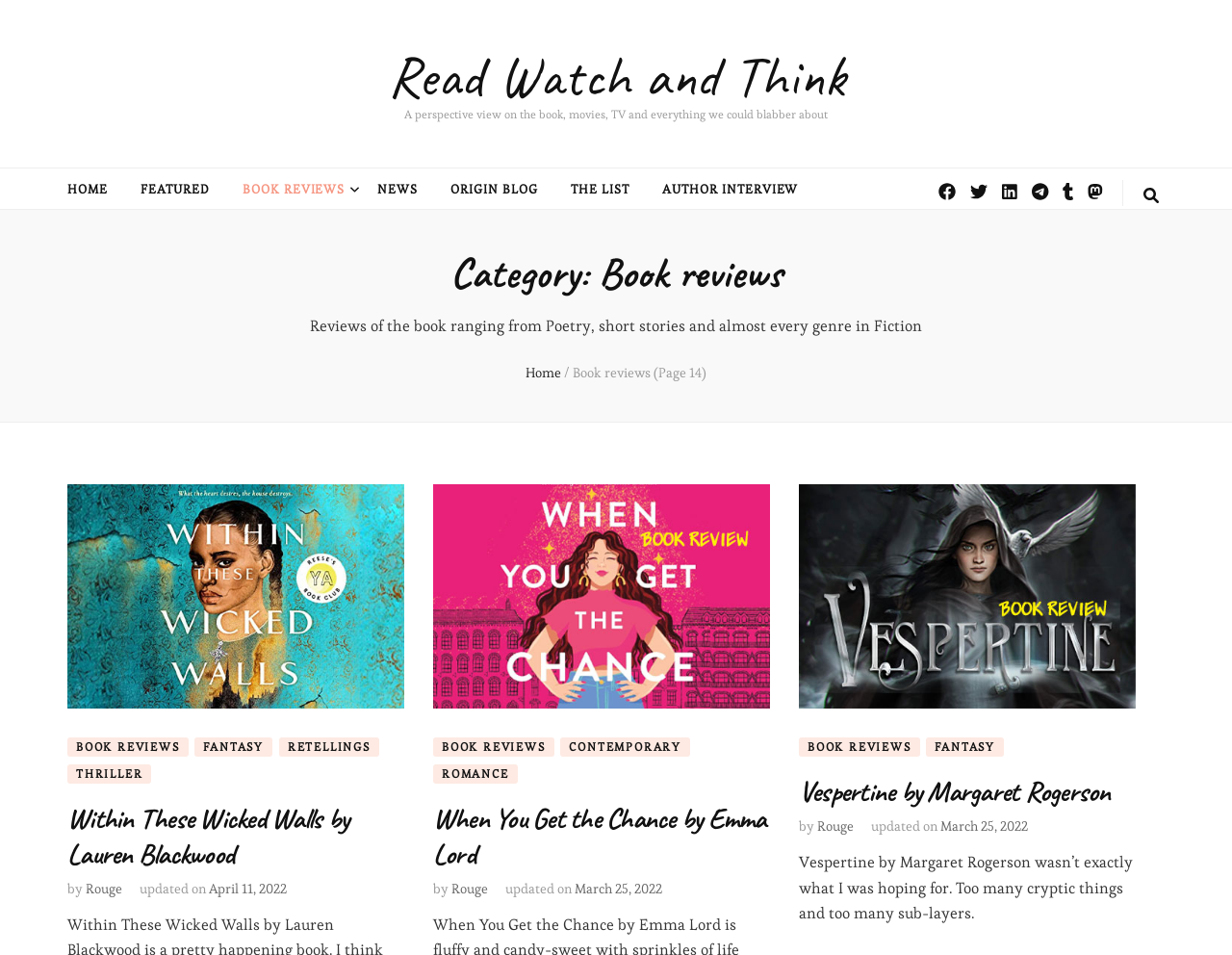Respond concisely with one word or phrase to the following query:
What is the category of the current webpage?

Book reviews